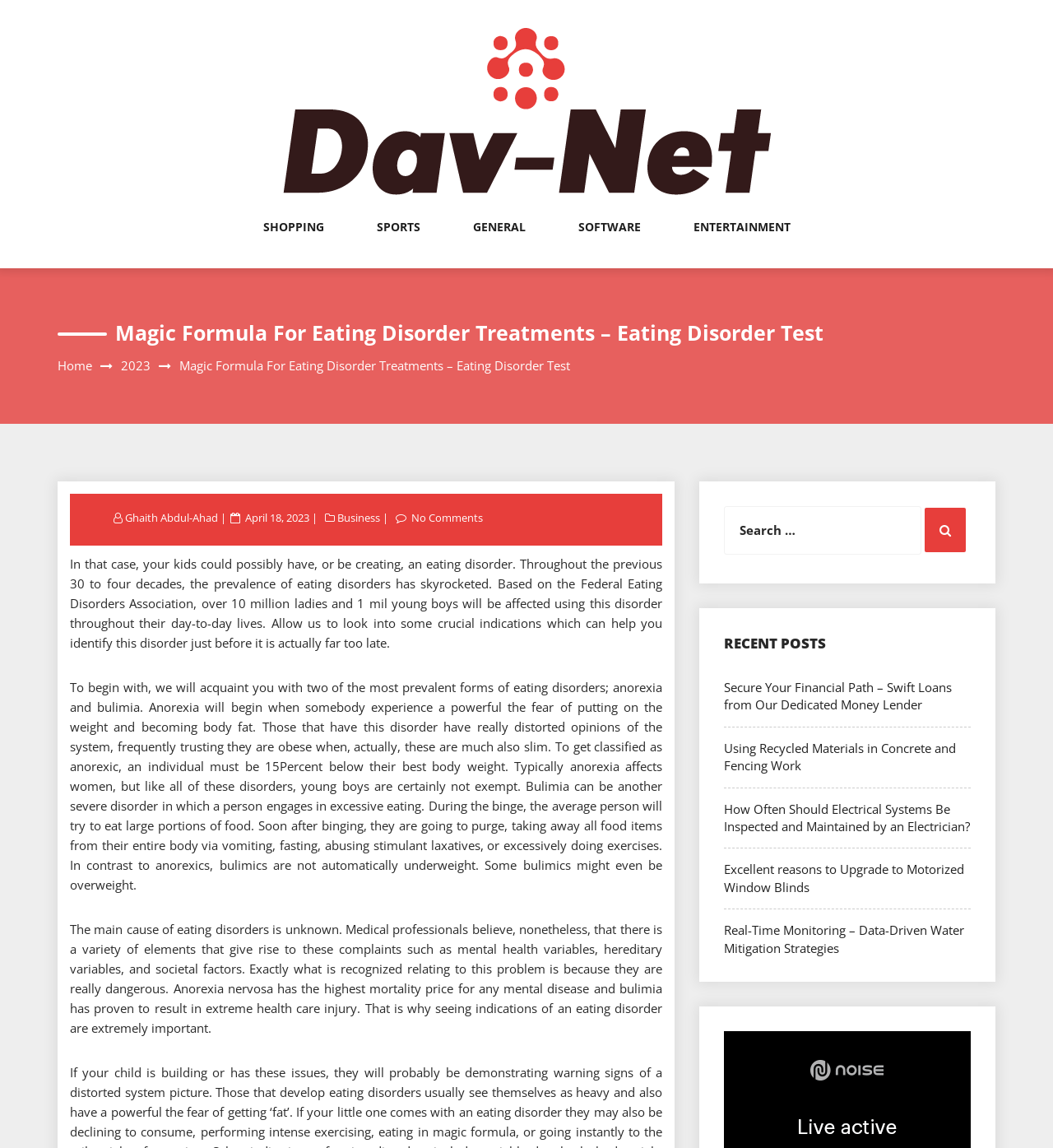Identify the bounding box coordinates of the region that should be clicked to execute the following instruction: "Read the article about eating disorder treatments".

[0.066, 0.484, 0.629, 0.567]